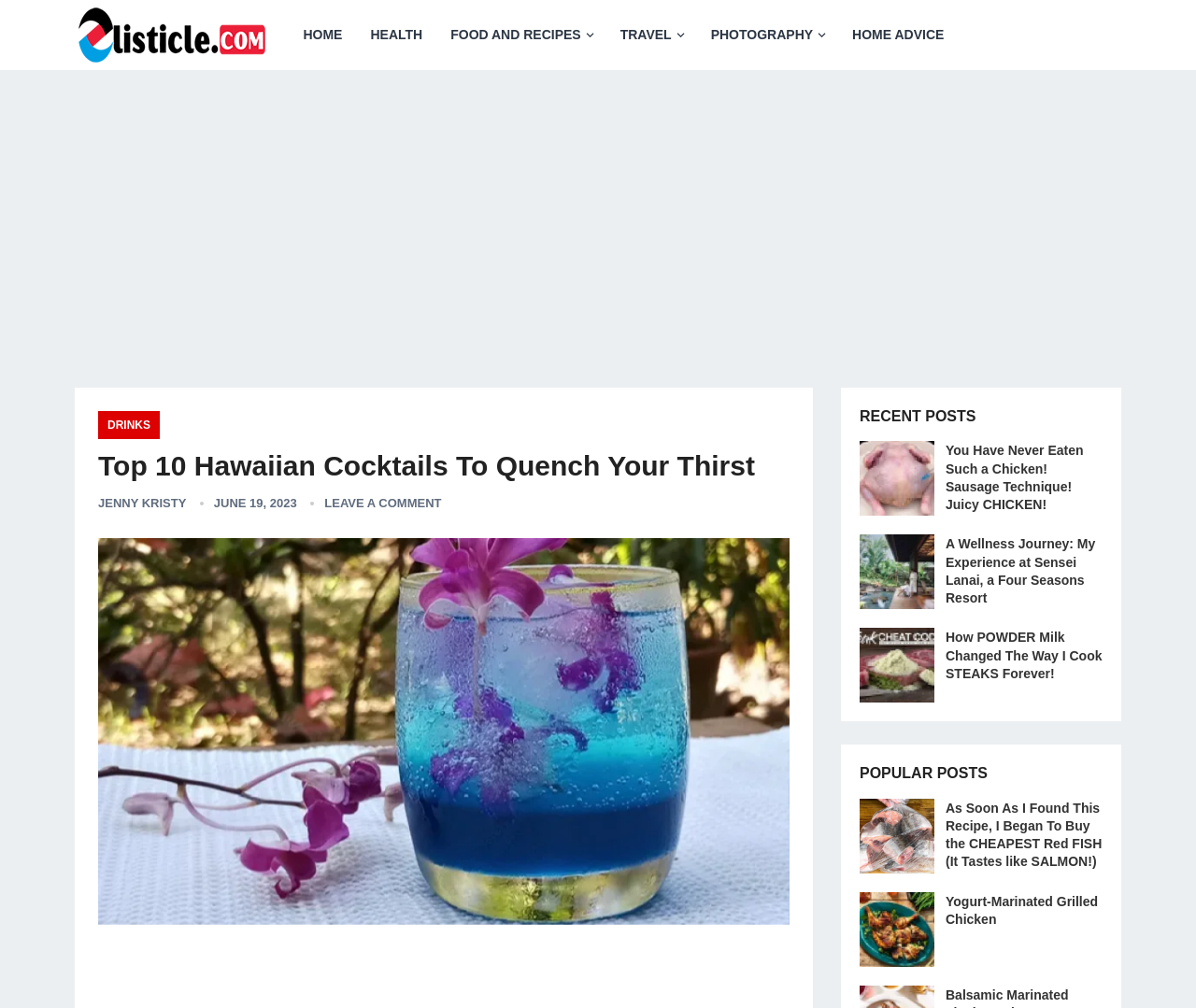Who is the author of the article?
Deliver a detailed and extensive answer to the question.

I found the author's name by looking at the text 'JENNY KRISTY' which is located below the article title and above the date.